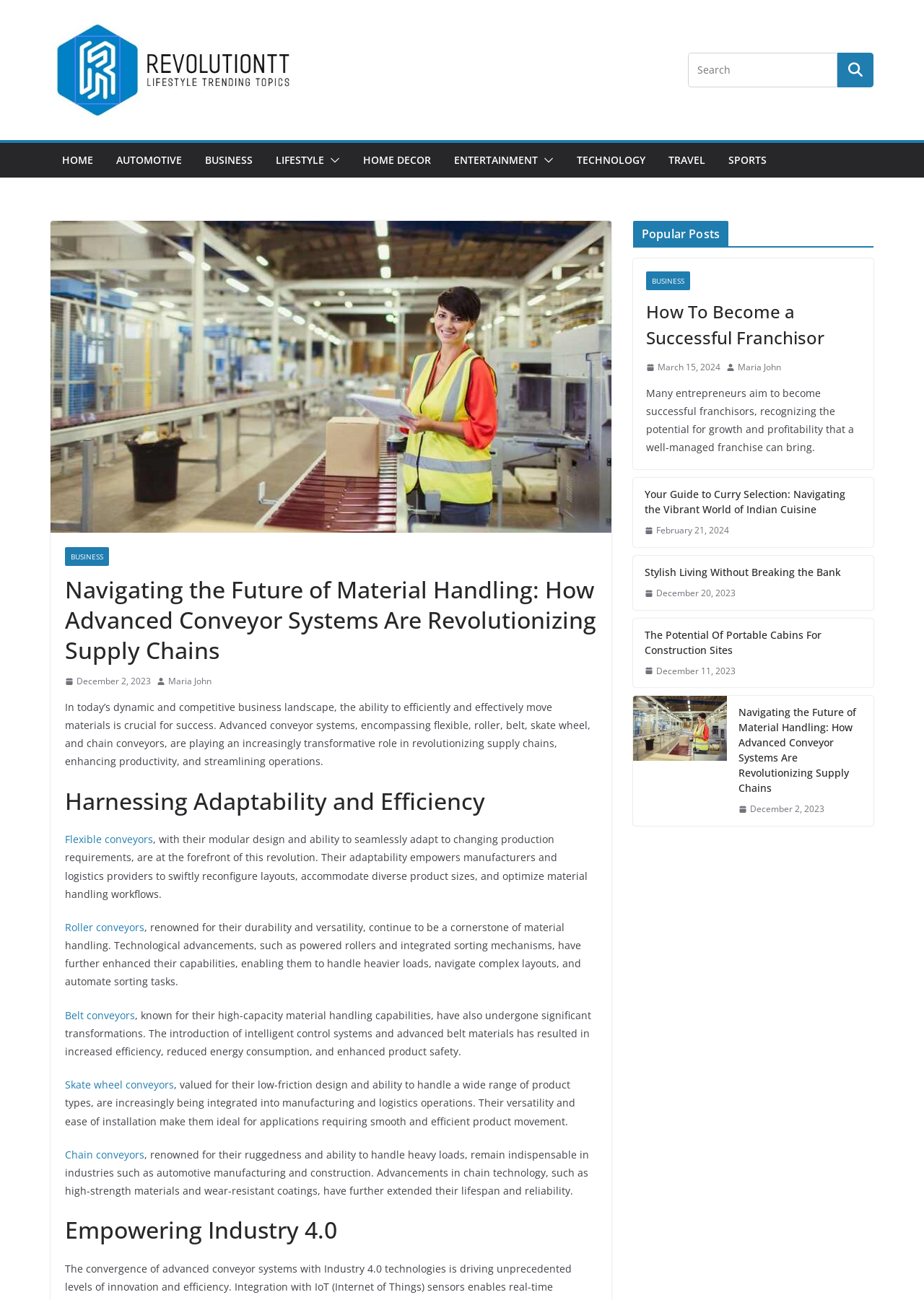Find and provide the bounding box coordinates for the UI element described with: "December 2, 2023".

[0.799, 0.616, 0.892, 0.628]